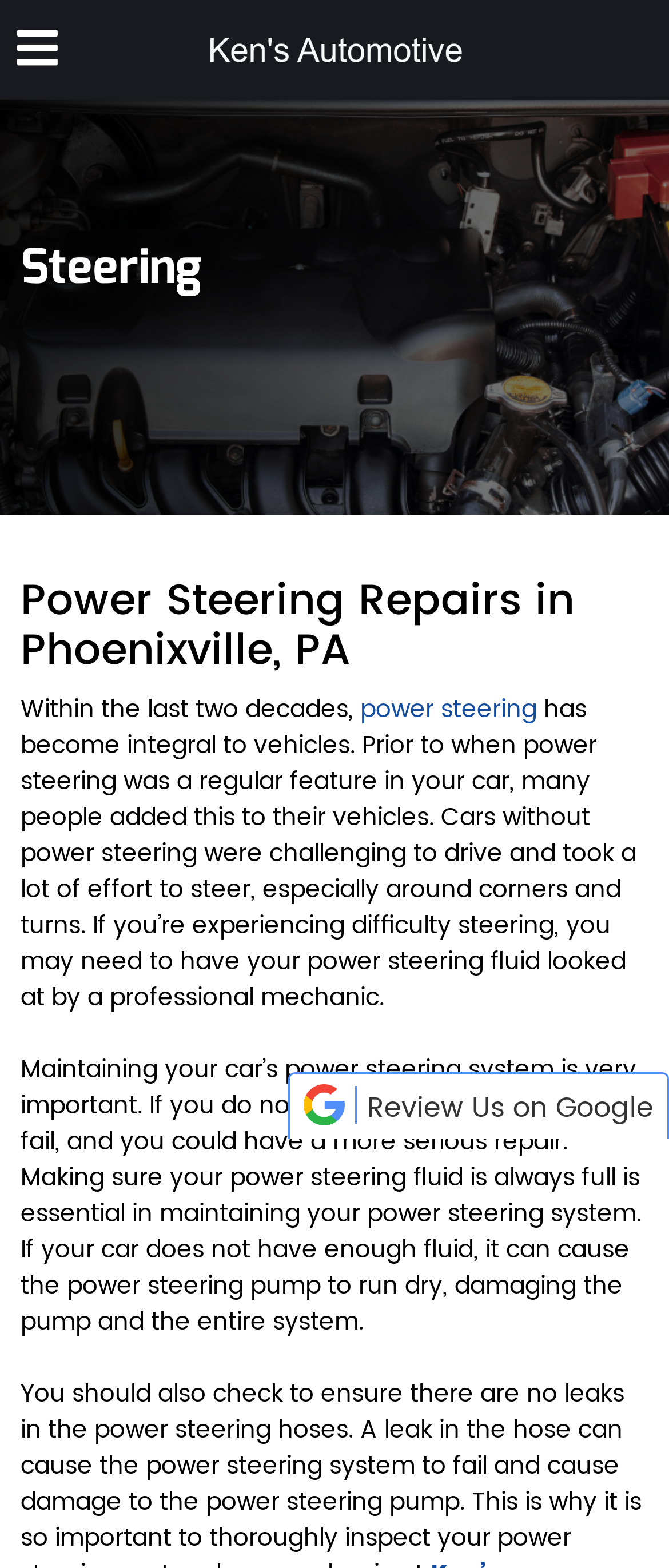Using the element description provided, determine the bounding box coordinates in the format (top-left x, top-left y, bottom-right x, bottom-right y). Ensure that all values are floating point numbers between 0 and 1. Element description: Review Us on Google

[0.431, 0.684, 1.0, 0.726]